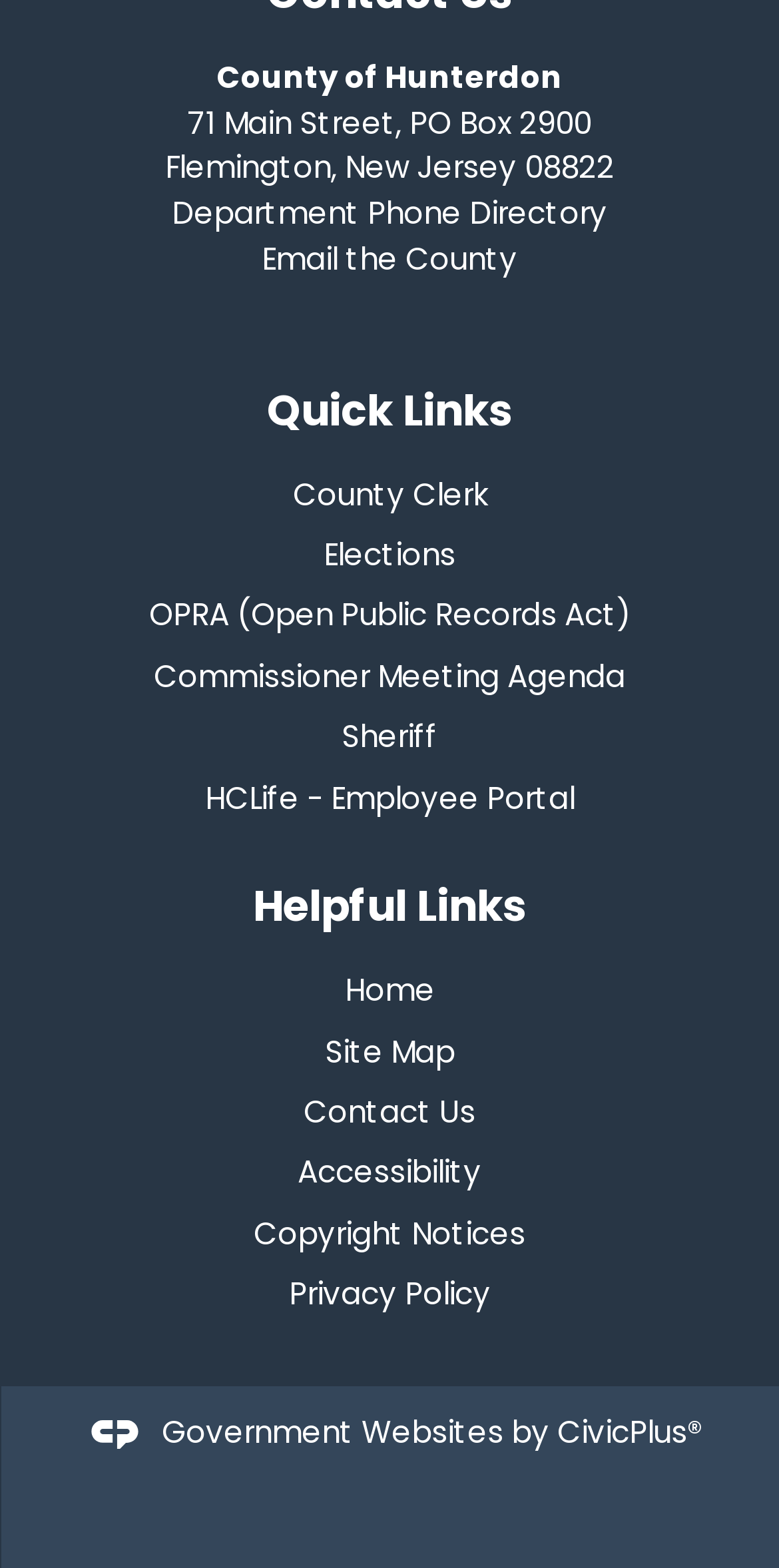Pinpoint the bounding box coordinates of the area that must be clicked to complete this instruction: "Go to the home page".

[0.442, 0.618, 0.558, 0.645]